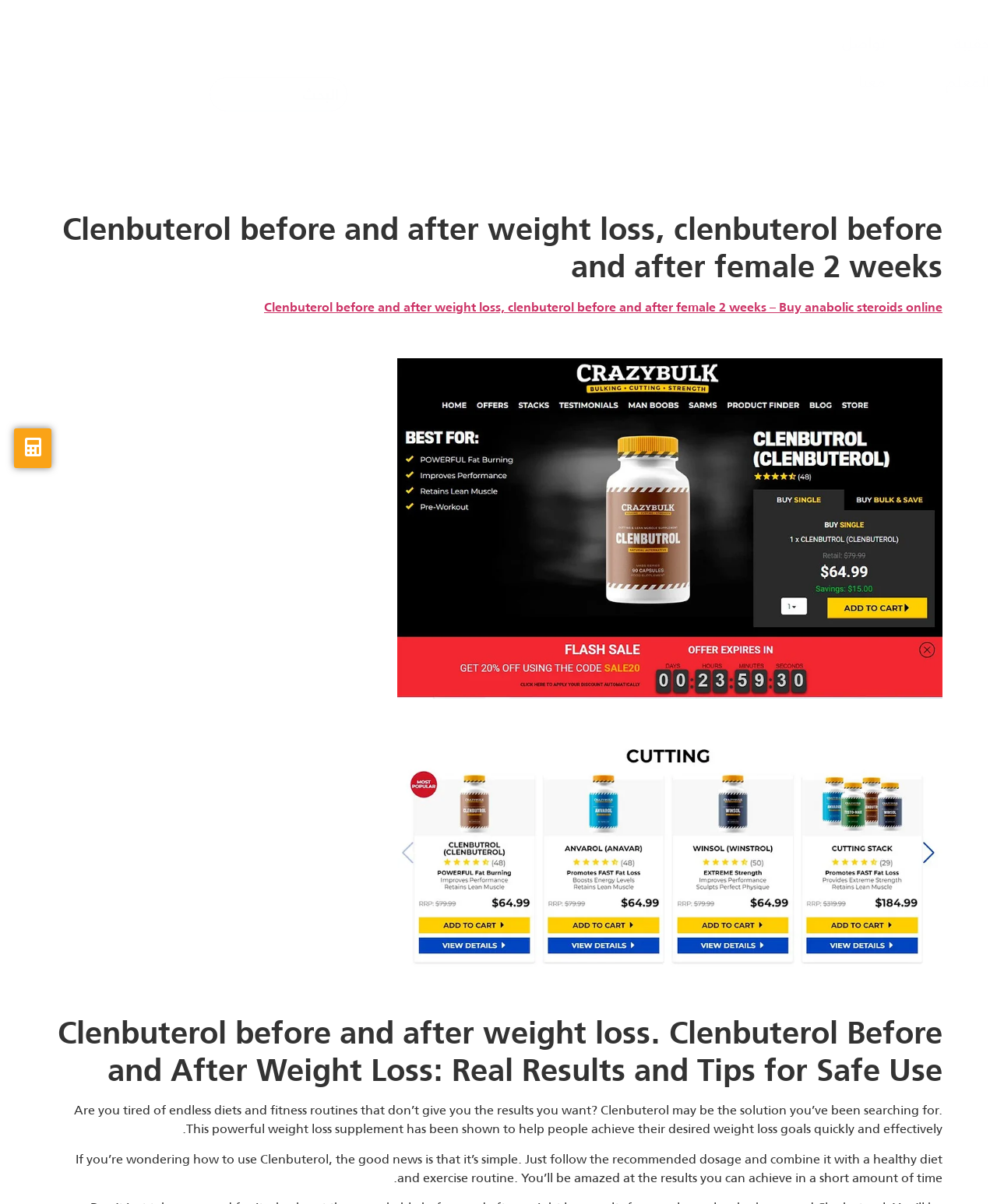What is the purpose of Clenbuterol?
Please respond to the question with a detailed and well-explained answer.

The purpose of Clenbuterol is for weight loss, as stated in the text 'Clenbuterol may be the solution you’ve been searching for. This powerful weight loss supplement has been shown to help people achieve their desired weight loss goals quickly and effectively.'